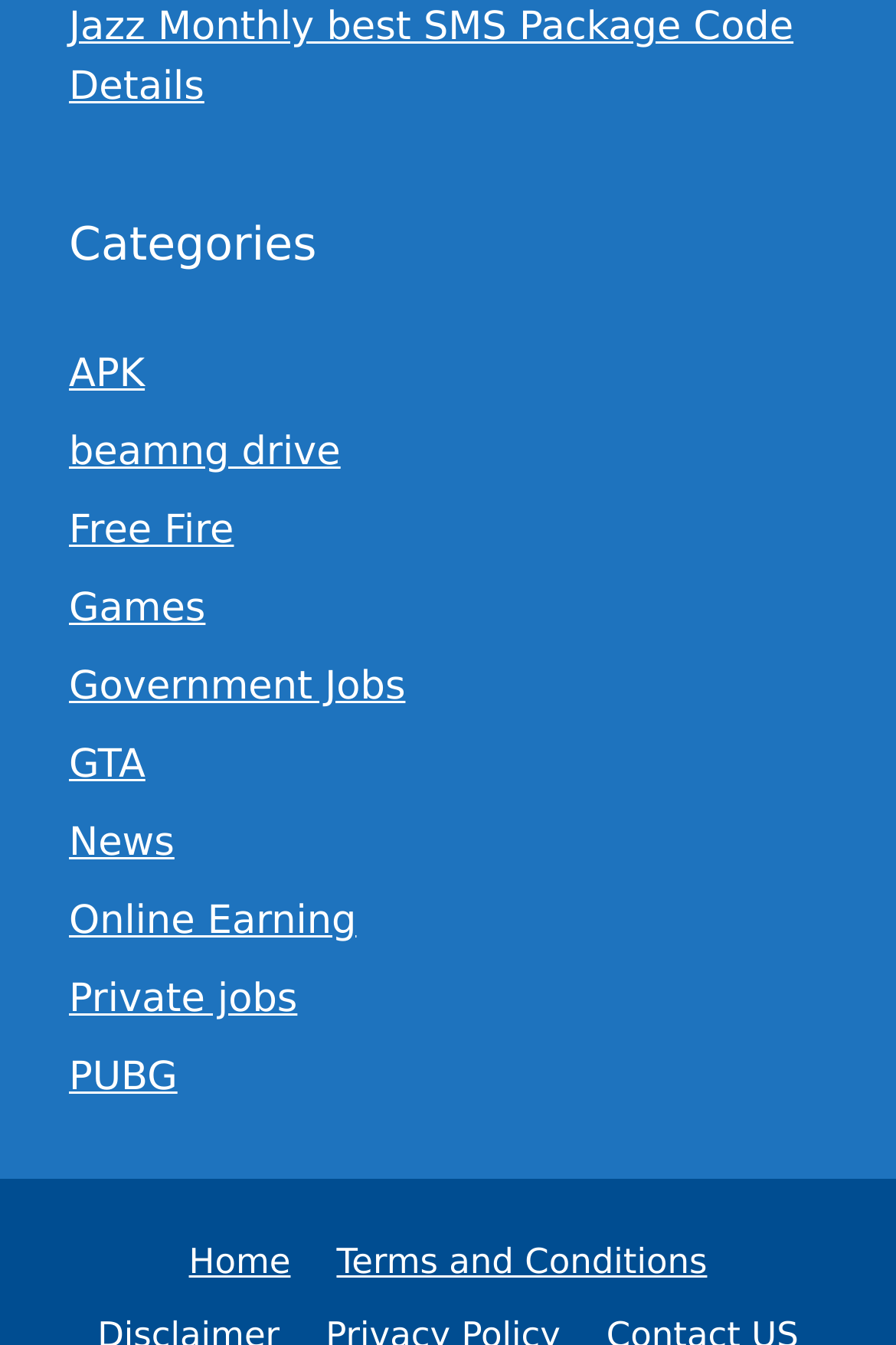Please give a succinct answer using a single word or phrase:
What is the vertical position of the 'Home' link?

Bottom